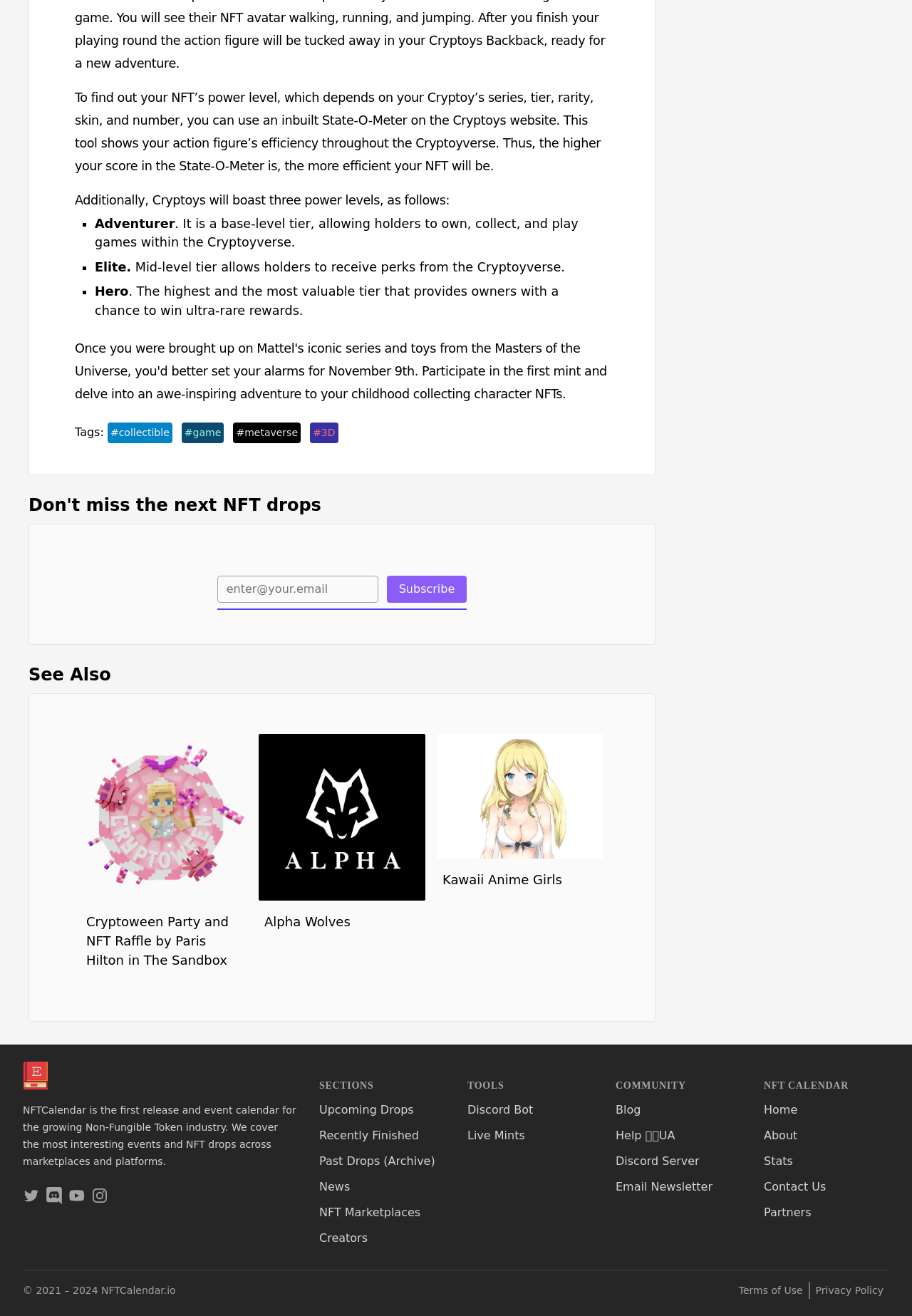Locate the bounding box coordinates for the element described below: "NFT Marketplaces". The coordinates must be four float values between 0 and 1, formatted as [left, top, right, bottom].

[0.35, 0.916, 0.461, 0.926]